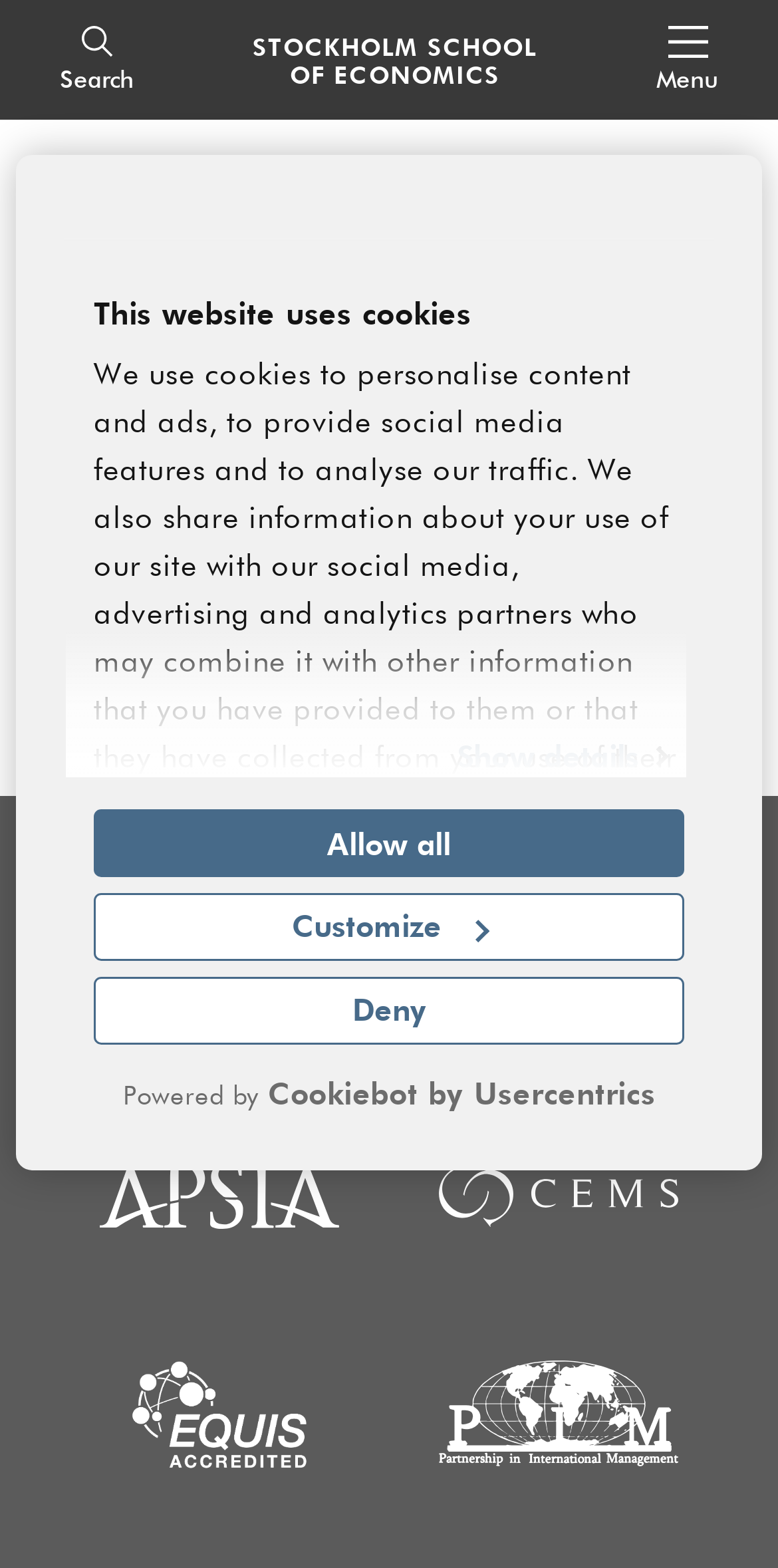Predict the bounding box coordinates of the UI element that matches this description: "Show details". The coordinates should be in the format [left, top, right, bottom] with each value between 0 and 1.

[0.469, 0.466, 0.854, 0.497]